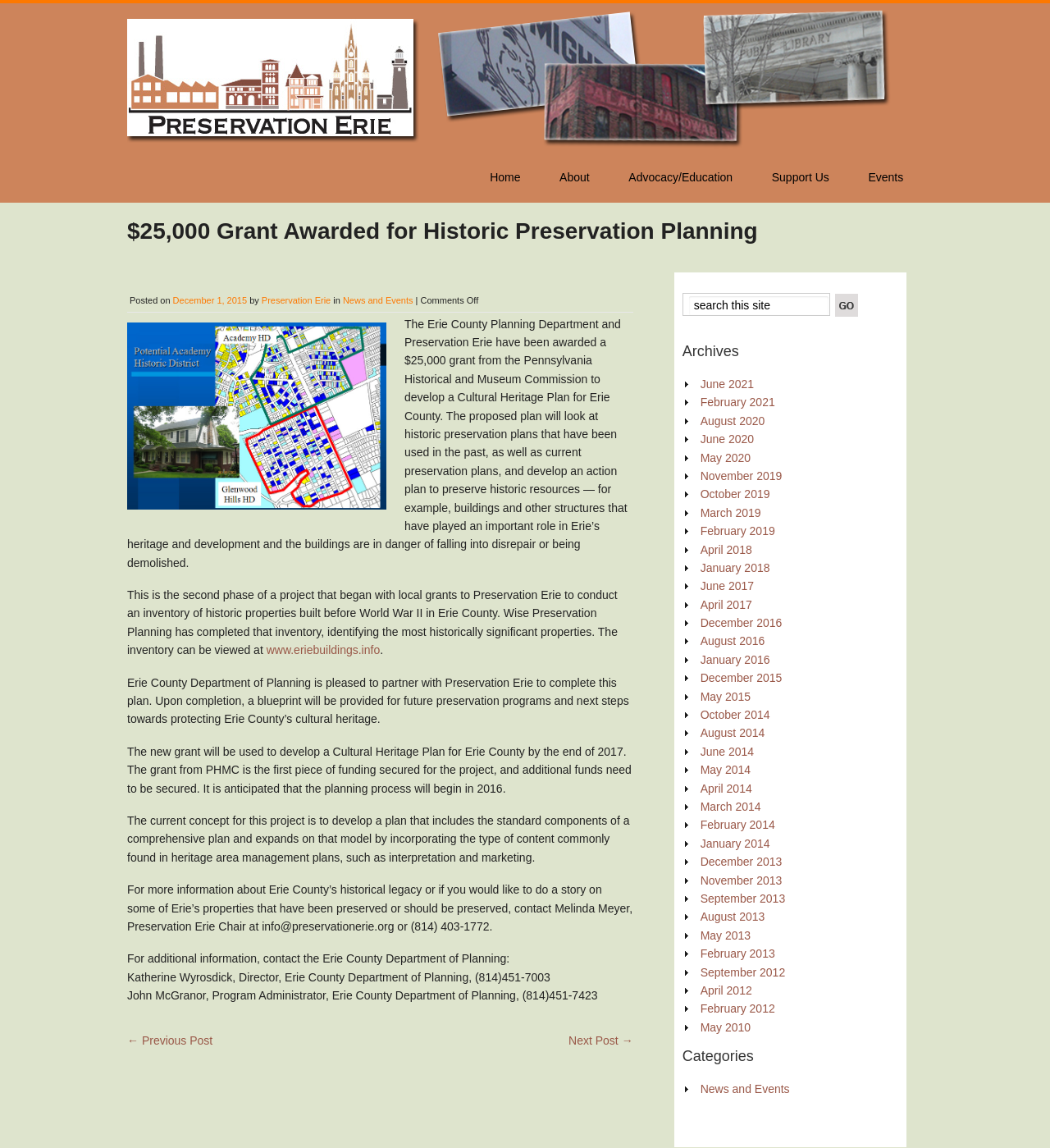Locate the bounding box coordinates of the element I should click to achieve the following instruction: "view the 'Archives'".

[0.642, 0.292, 0.863, 0.32]